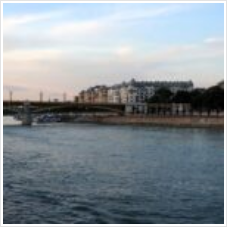Use a single word or phrase to answer the question: What is the purpose of the bridge in the image?

Connectivity